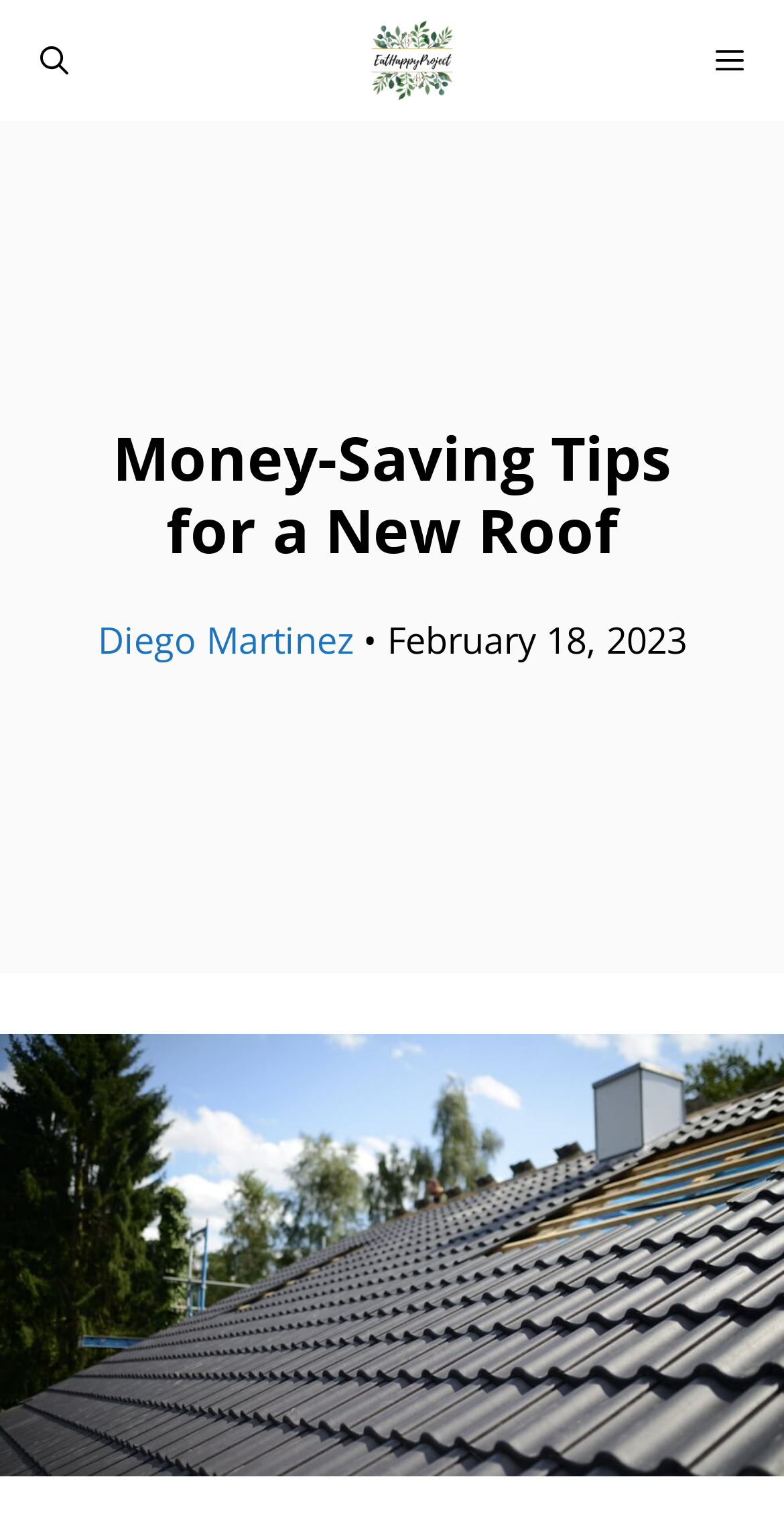Using the given element description, provide the bounding box coordinates (top-left x, top-left y, bottom-right x, bottom-right y) for the corresponding UI element in the screenshot: aria-label="Open Search Bar"

[0.0, 0.0, 0.138, 0.079]